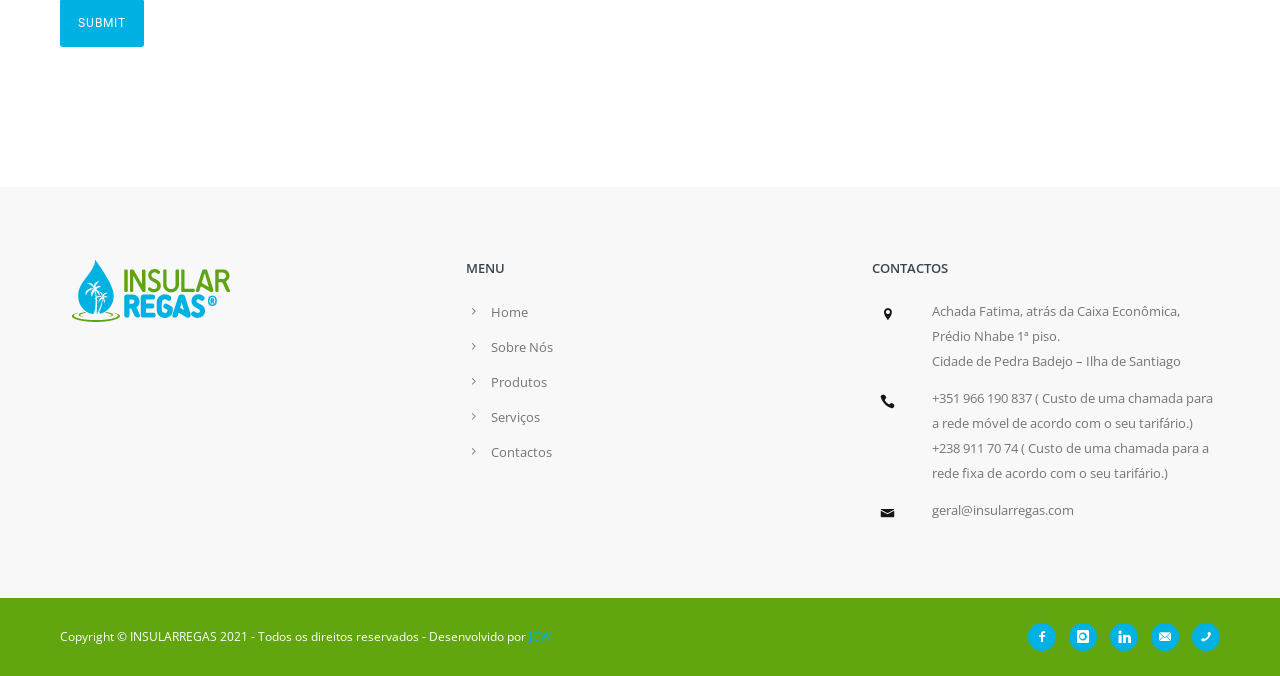Answer the question using only a single word or phrase: 
What is the email address for contact?

geral@insularregas.com